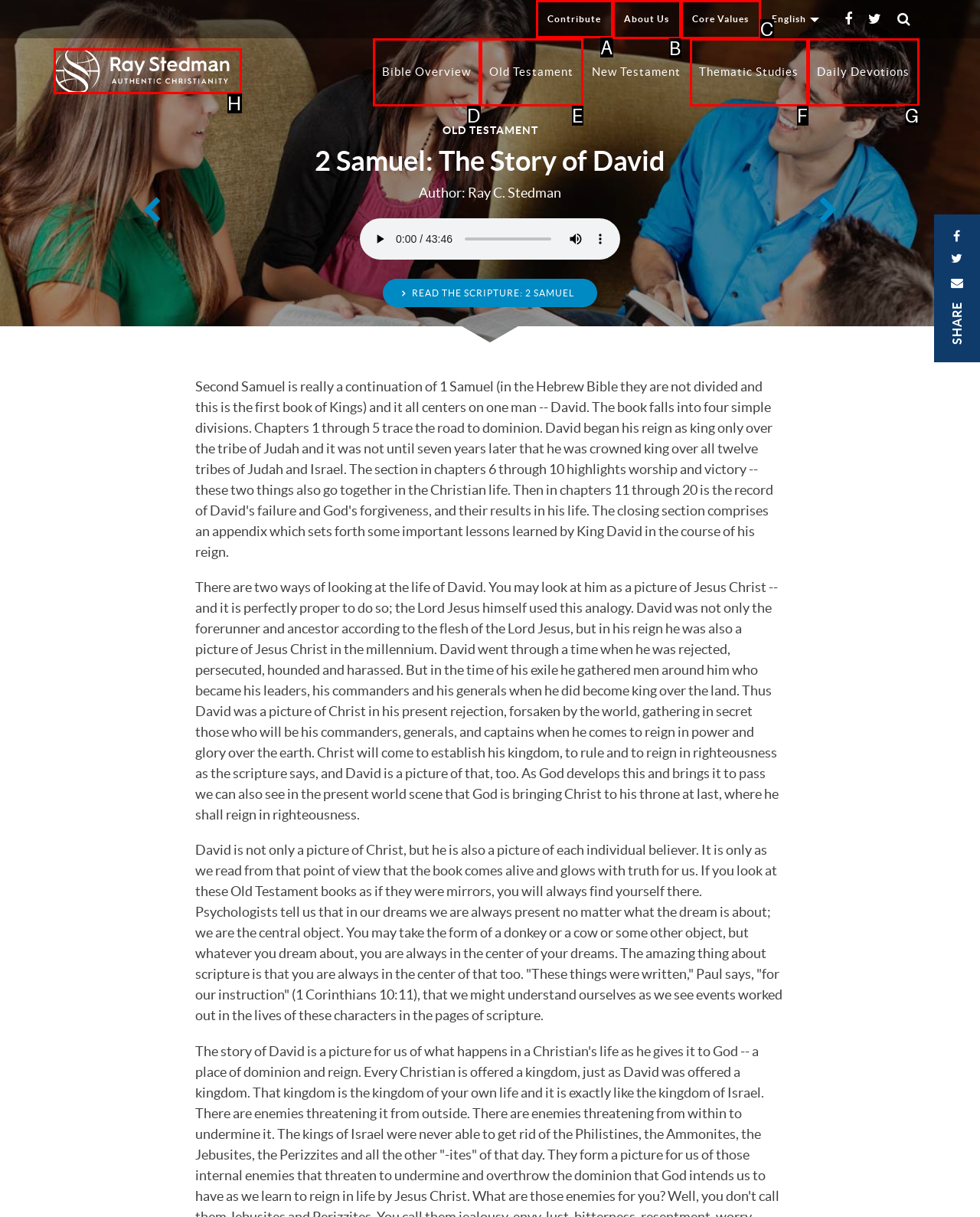Based on the task: Click the 'Contribute' link, which UI element should be clicked? Answer with the letter that corresponds to the correct option from the choices given.

A